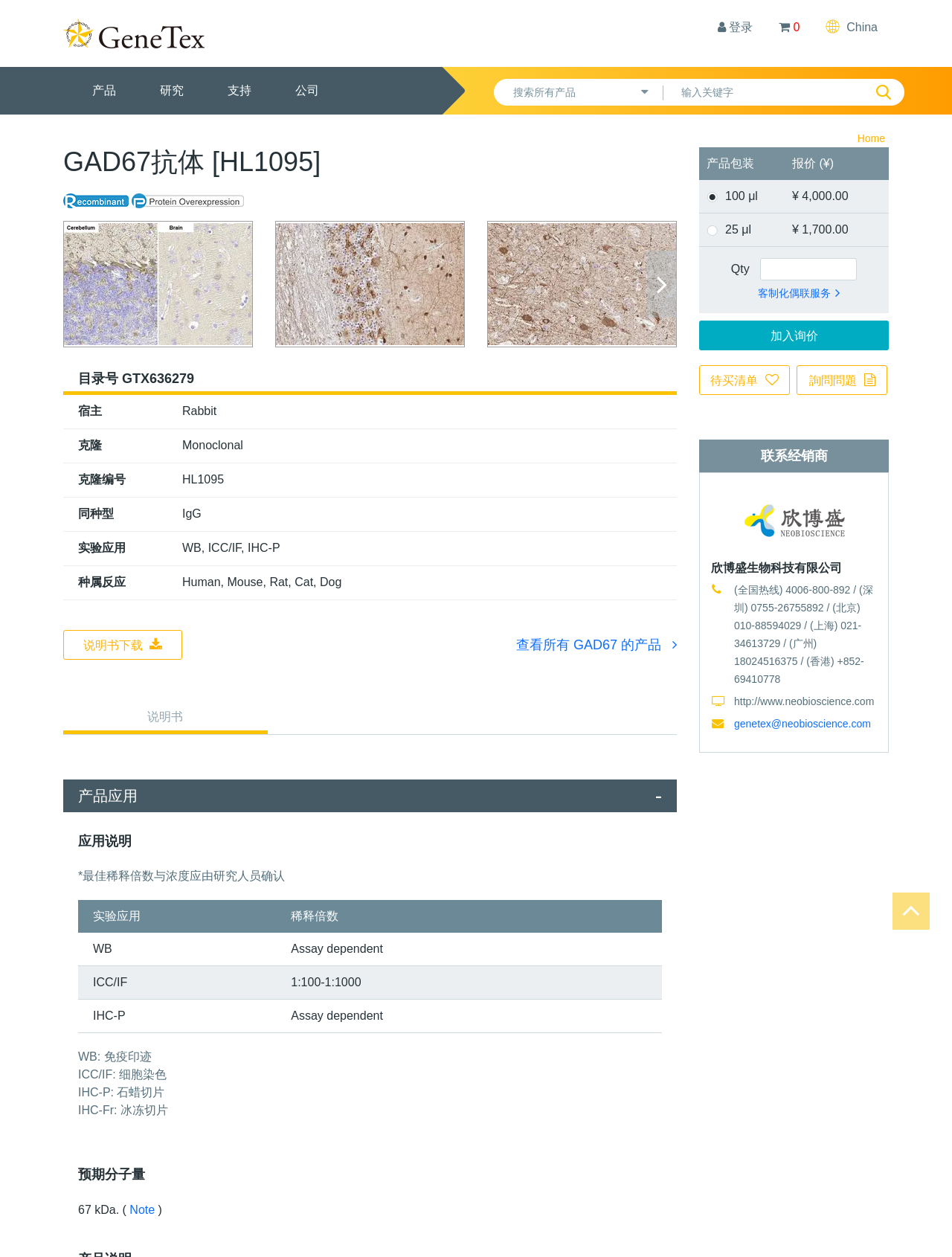What are the applications of this antibody?
Using the visual information from the image, give a one-word or short-phrase answer.

WB, ICC/IF, IHC-P